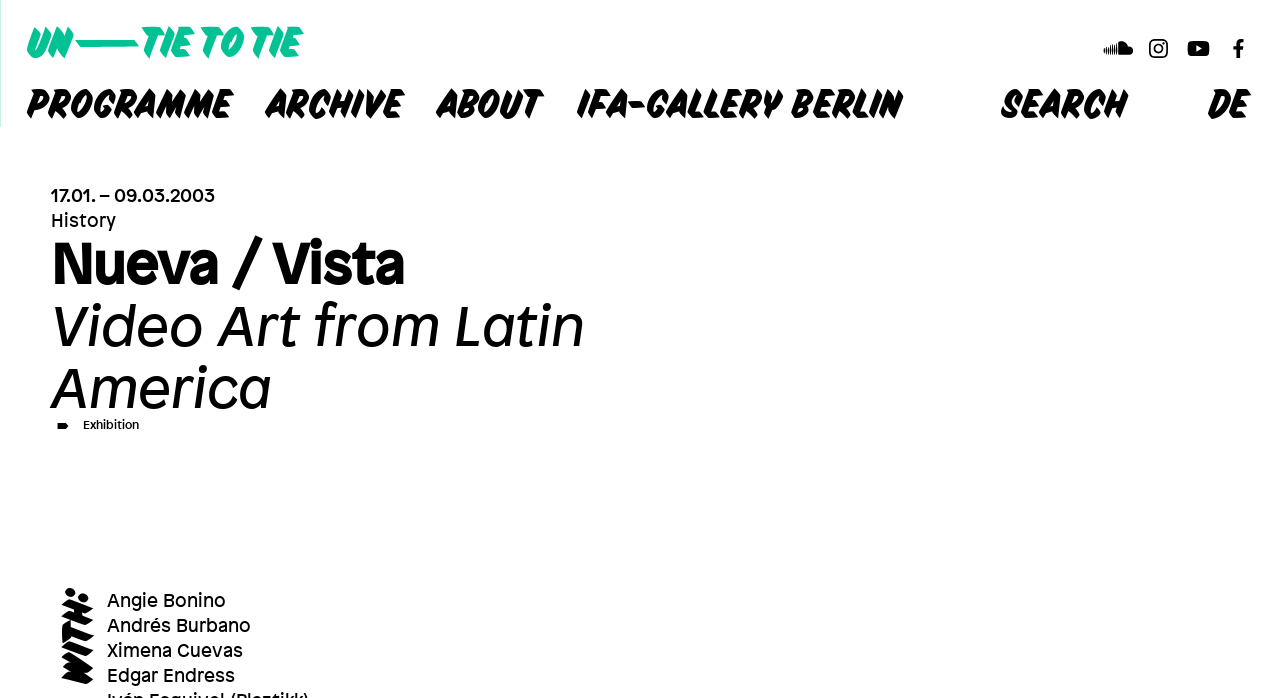How many social media links are present in the main menu?
Please provide a comprehensive answer based on the details in the screenshot.

The main menu contains links to Soundcloud, Instagram, Youtube, and Facebook, which are represented by their respective icons. These links are located at the top right corner of the webpage.